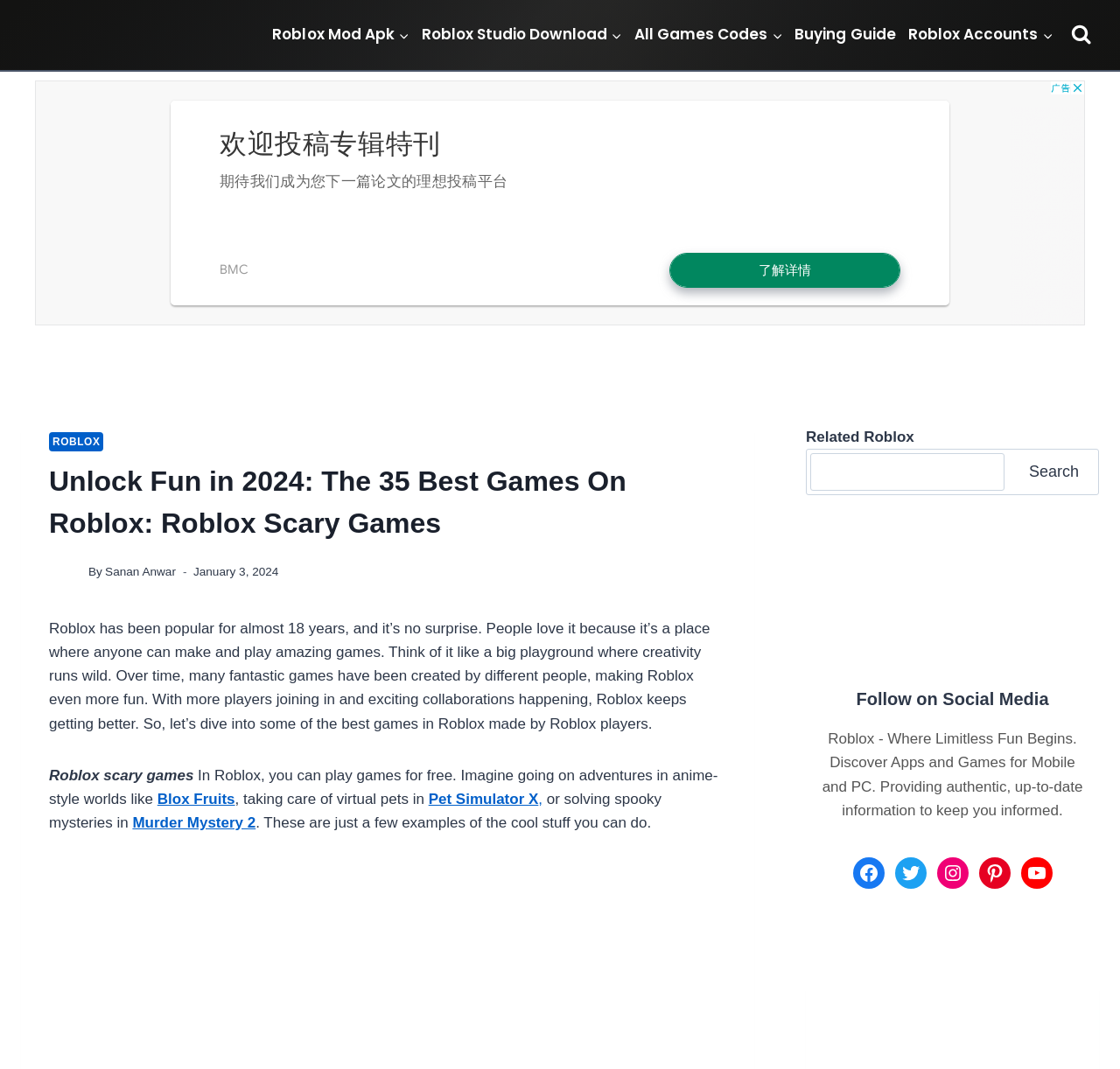Extract the main title from the webpage and generate its text.

Unlock Fun in 2024: The 35 Best Games On Roblox: Roblox Scary Games